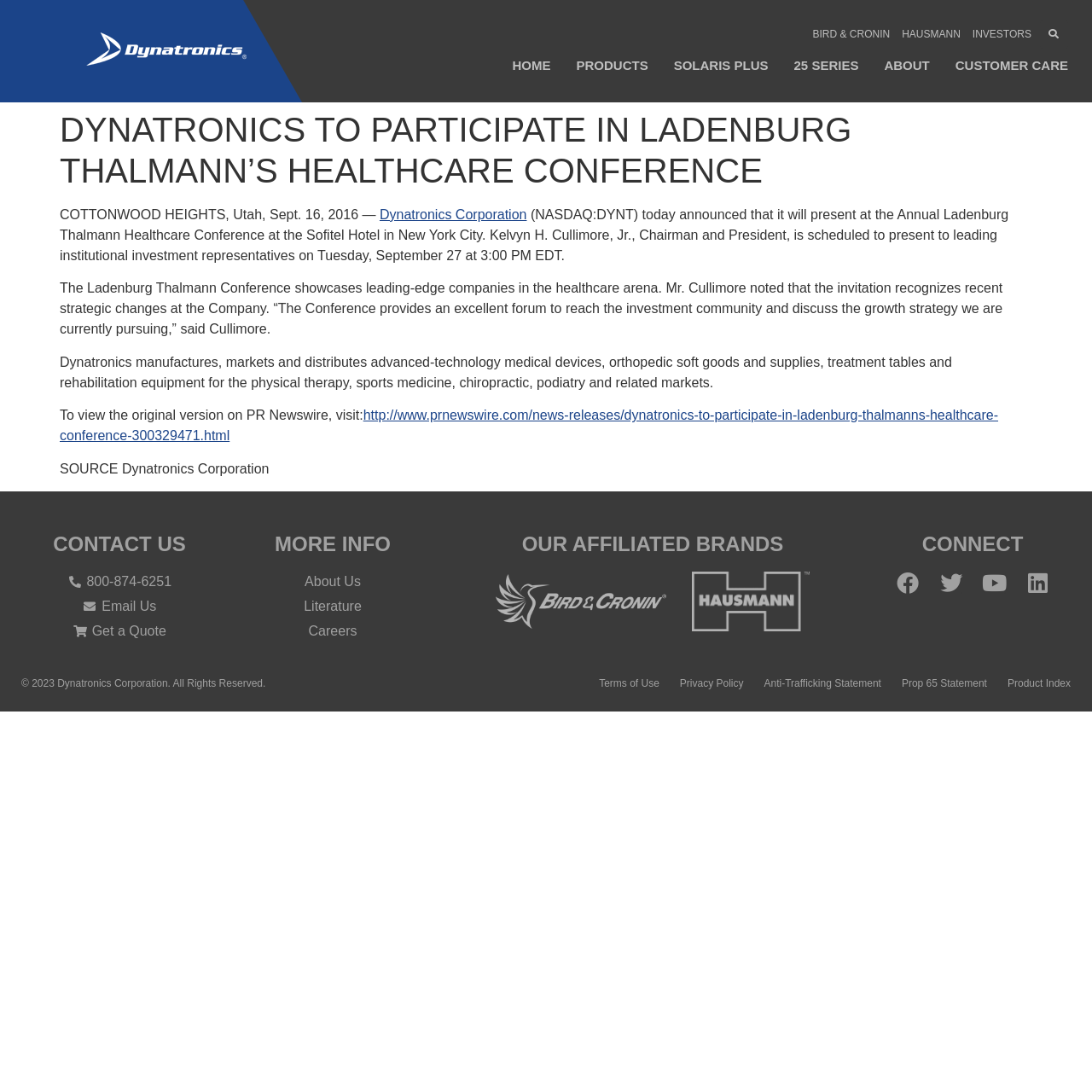Please locate the bounding box coordinates of the element that needs to be clicked to achieve the following instruction: "View the original press release". The coordinates should be four float numbers between 0 and 1, i.e., [left, top, right, bottom].

[0.055, 0.374, 0.914, 0.406]